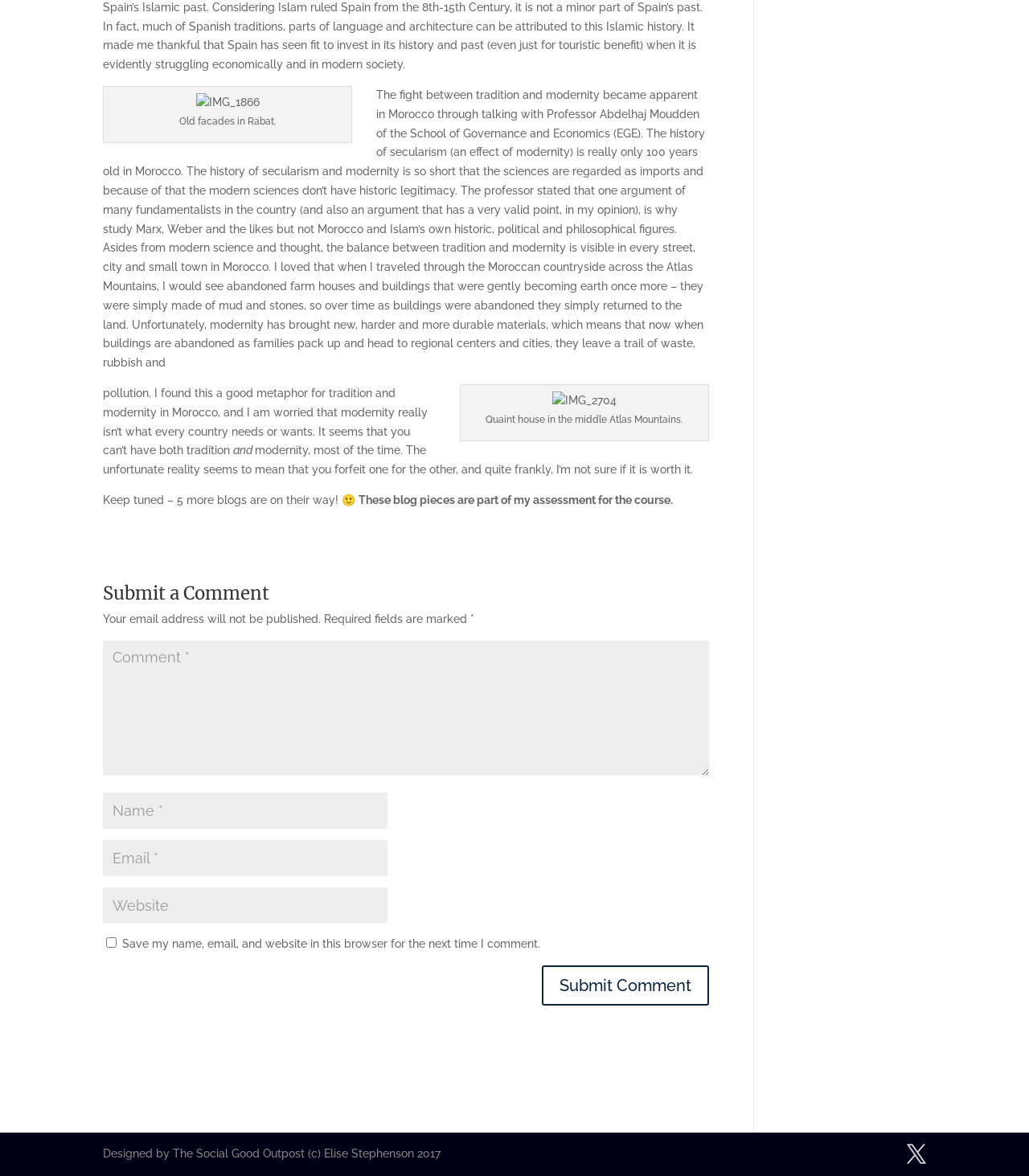What is the author's concern about modernity? Observe the screenshot and provide a one-word or short phrase answer.

It may not be what every country needs or wants